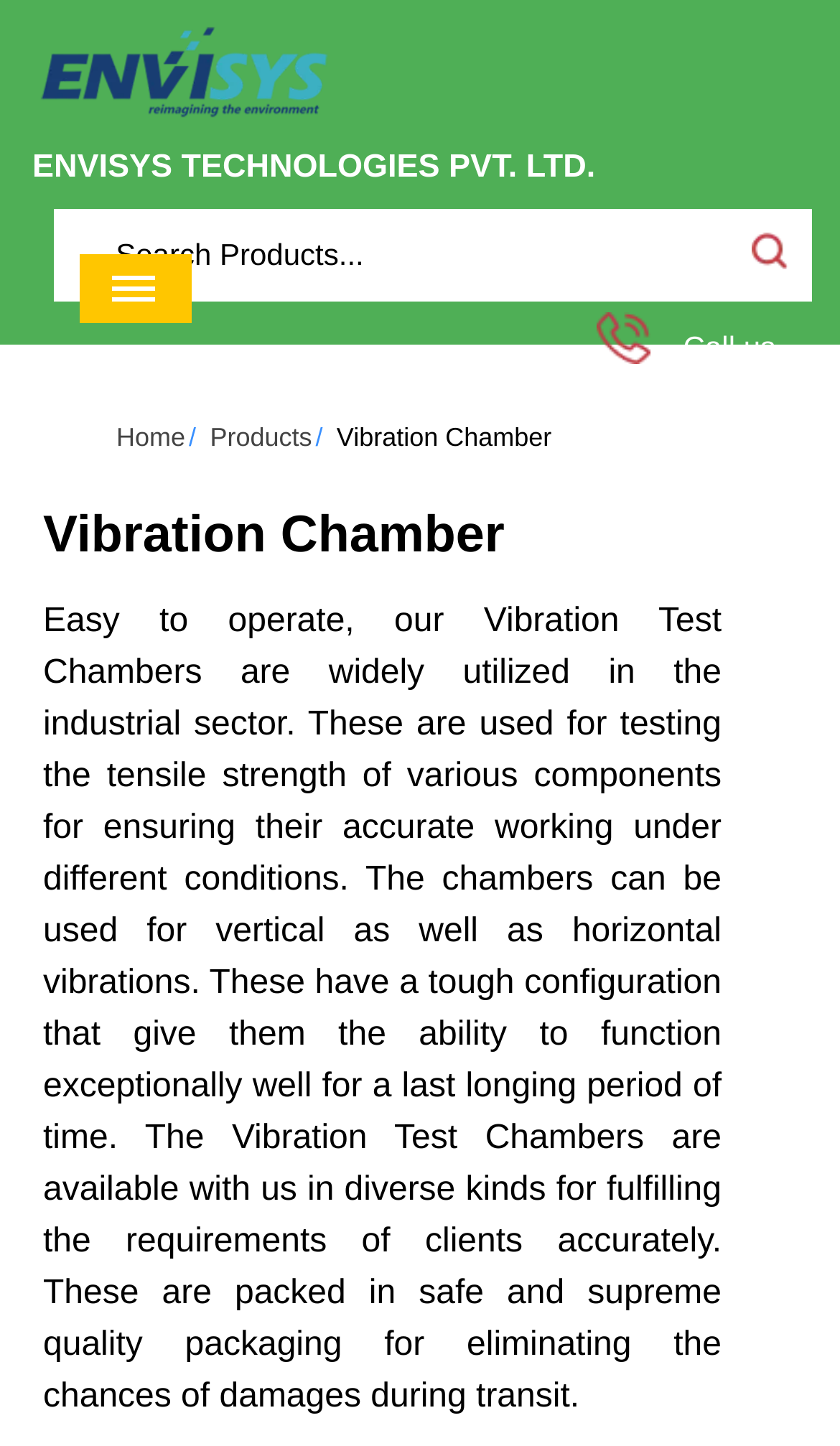Locate the UI element described by Products in the provided webpage screenshot. Return the bounding box coordinates in the format (top-left x, top-left y, bottom-right x, bottom-right y), ensuring all values are between 0 and 1.

[0.25, 0.292, 0.371, 0.313]